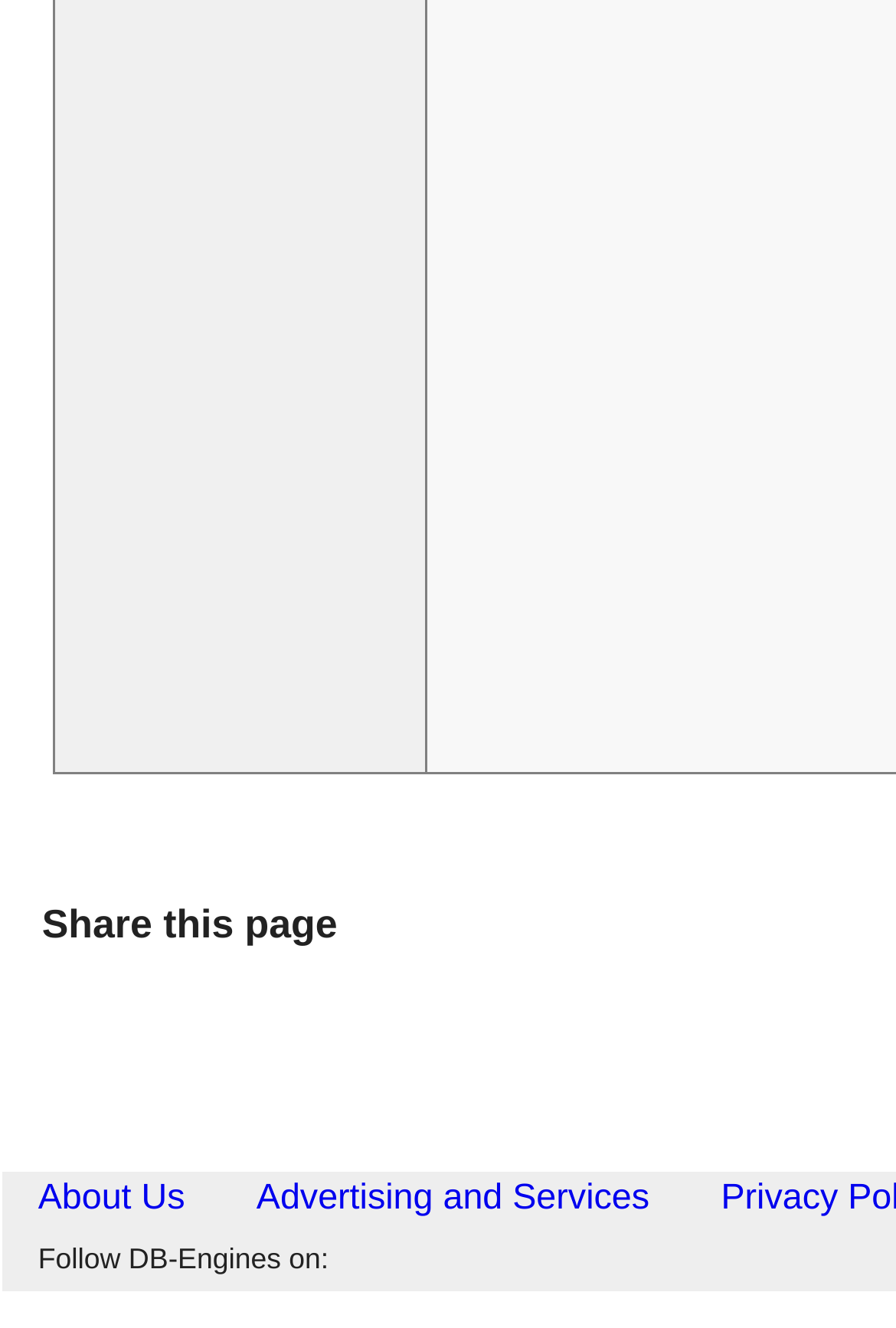Answer the question using only a single word or phrase: 
How many social media platforms are available for sharing?

5